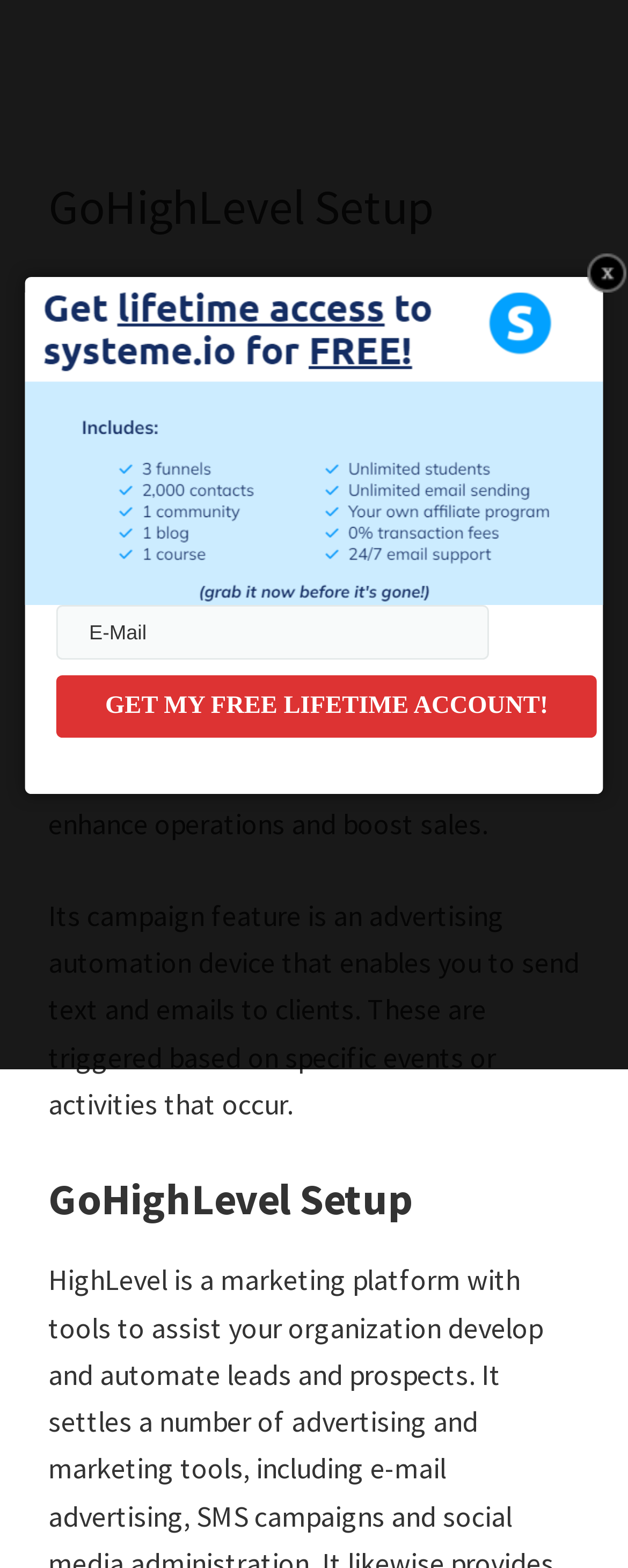Give the bounding box coordinates for the element described by: "name="email" placeholder="E-Mail"".

[0.09, 0.385, 0.779, 0.42]